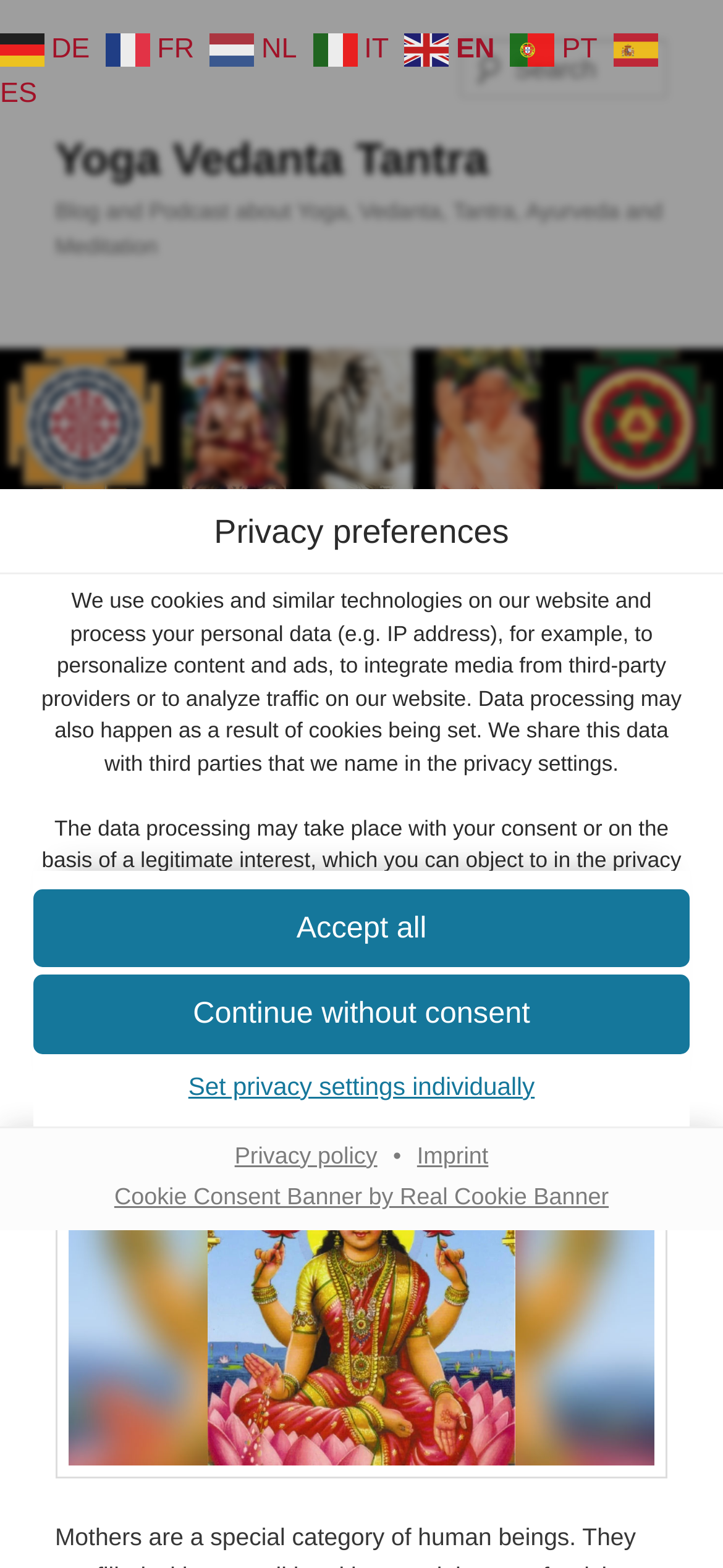What is the name of the banner used on this website?
Please provide a single word or phrase as your answer based on the screenshot.

Real Cookie Banner